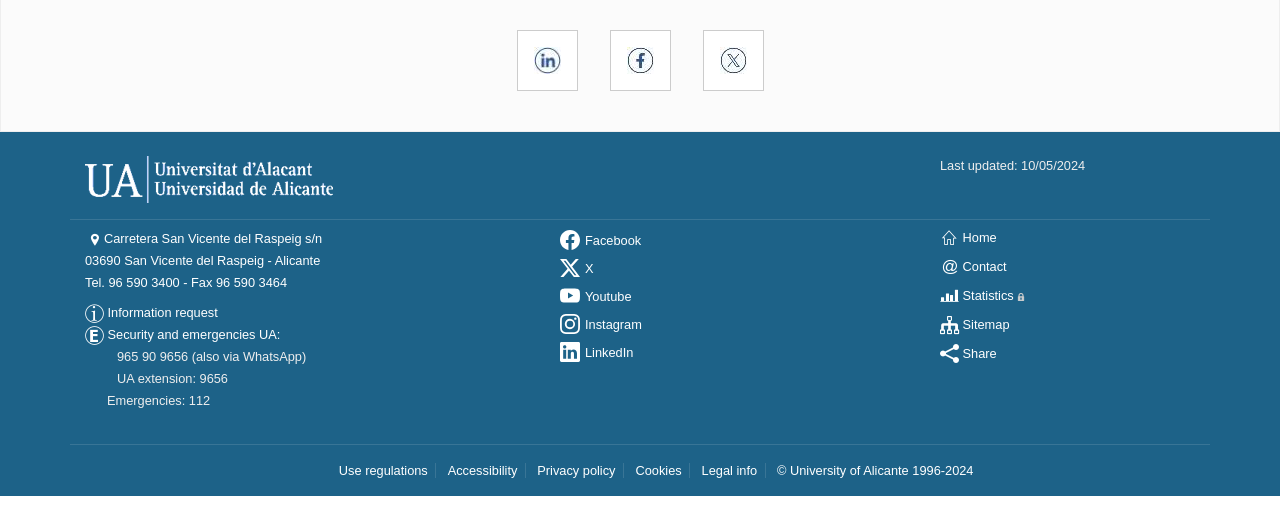What is the phone number for emergencies?
Look at the screenshot and respond with a single word or phrase.

112